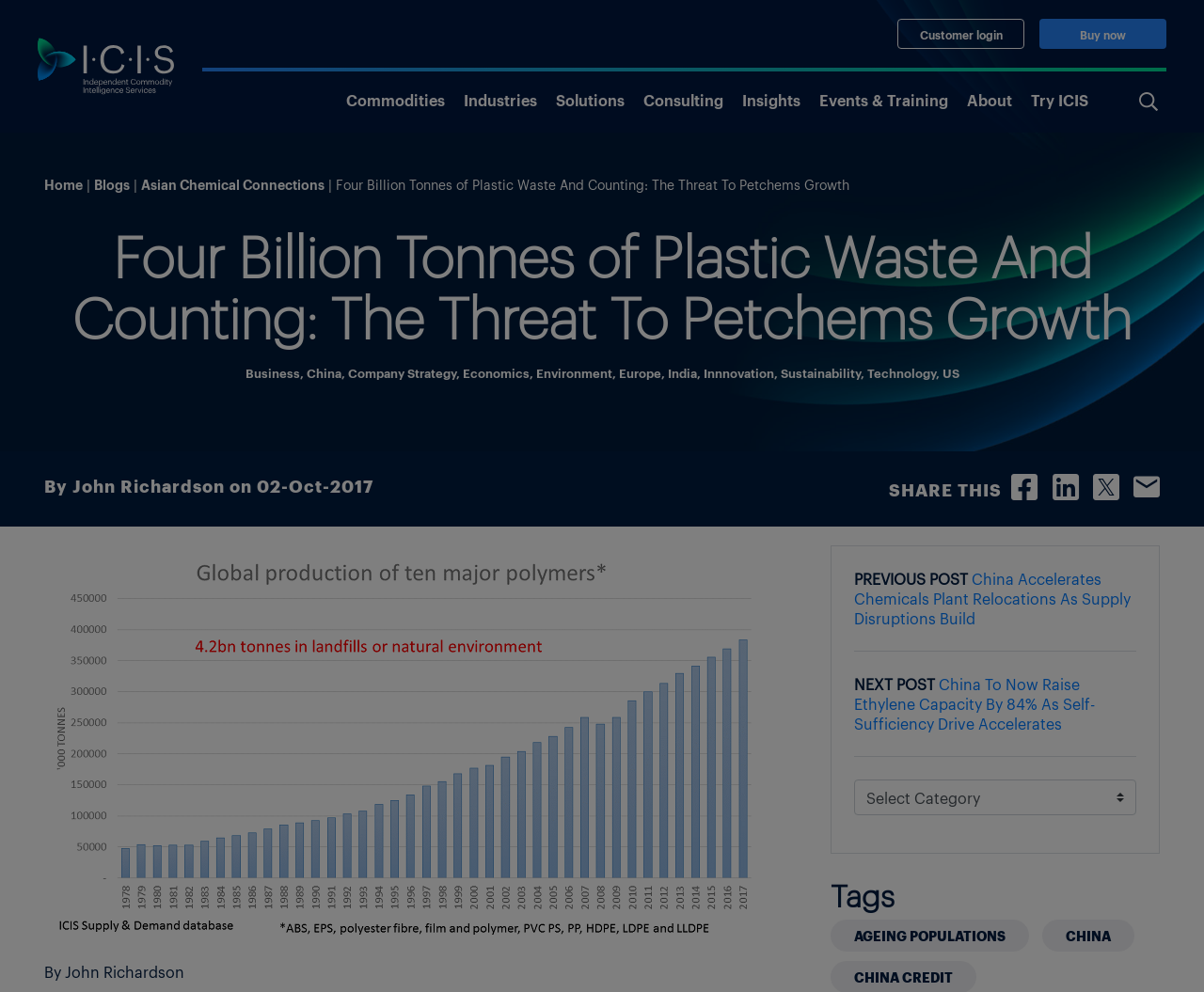Respond with a single word or phrase for the following question: 
How many items are tagged with 'China'?

800 items